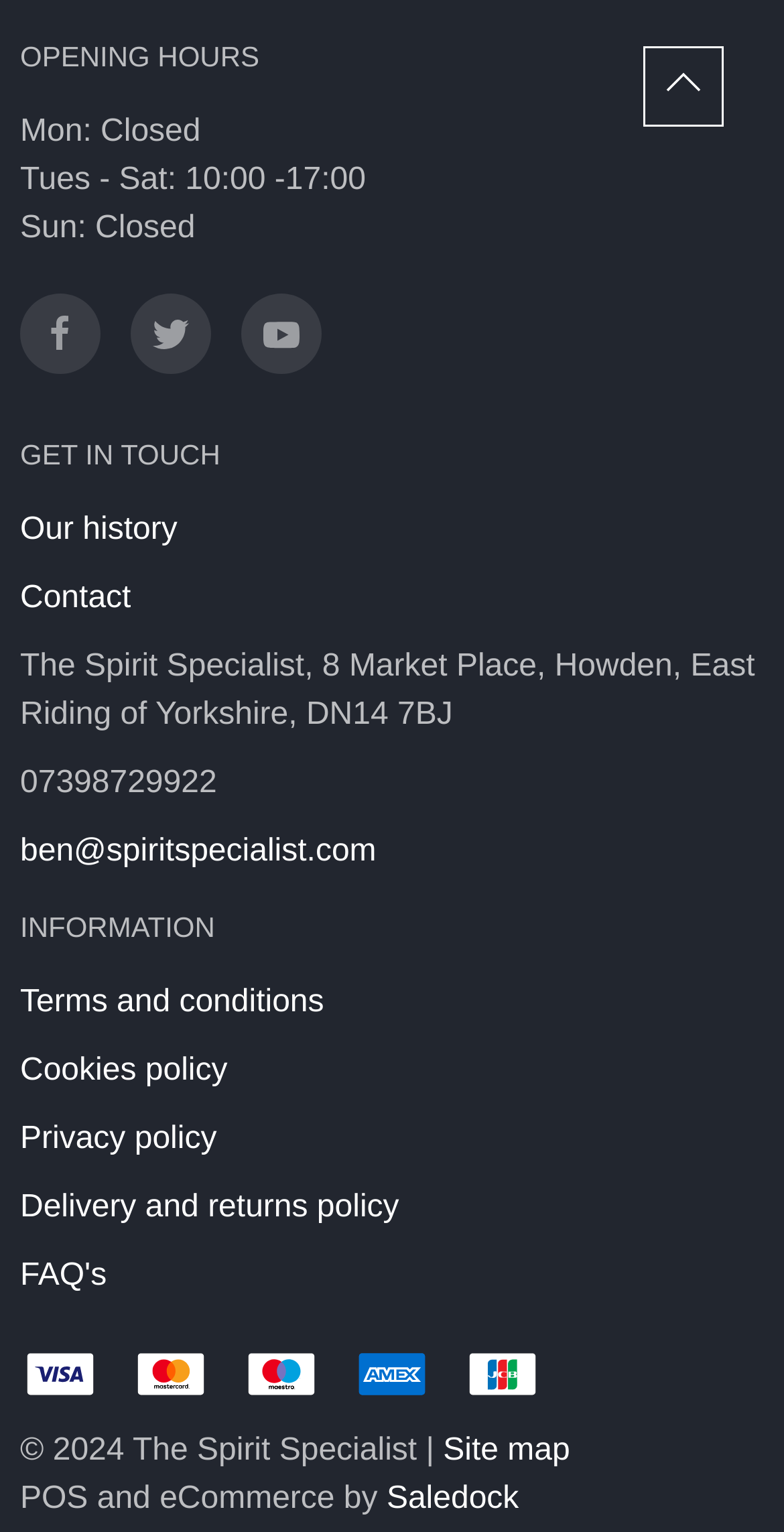What is the phone number of The Spirit Specialist?
Look at the image and answer the question with a single word or phrase.

07398729922